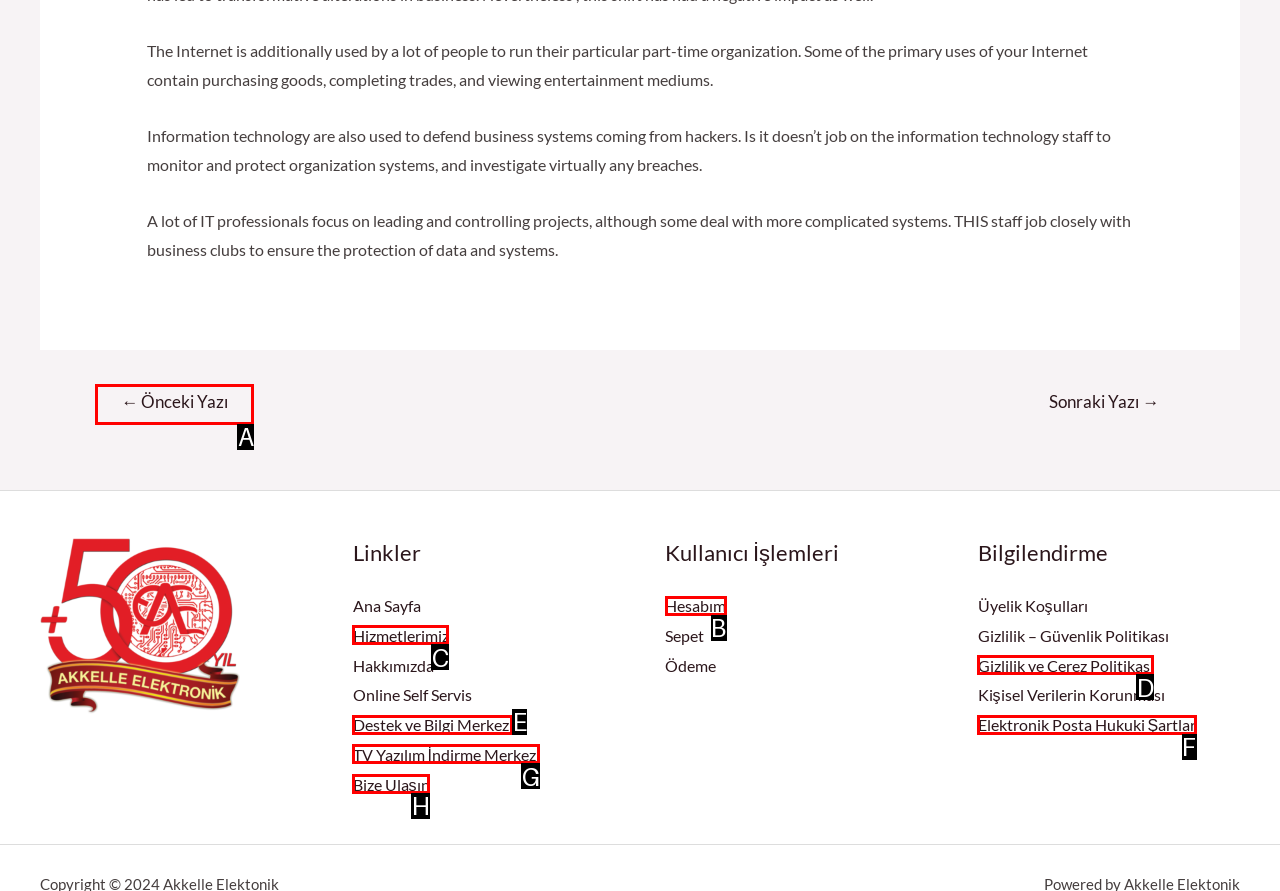Which HTML element among the options matches this description: Hizmetlerimiz? Answer with the letter representing your choice.

C